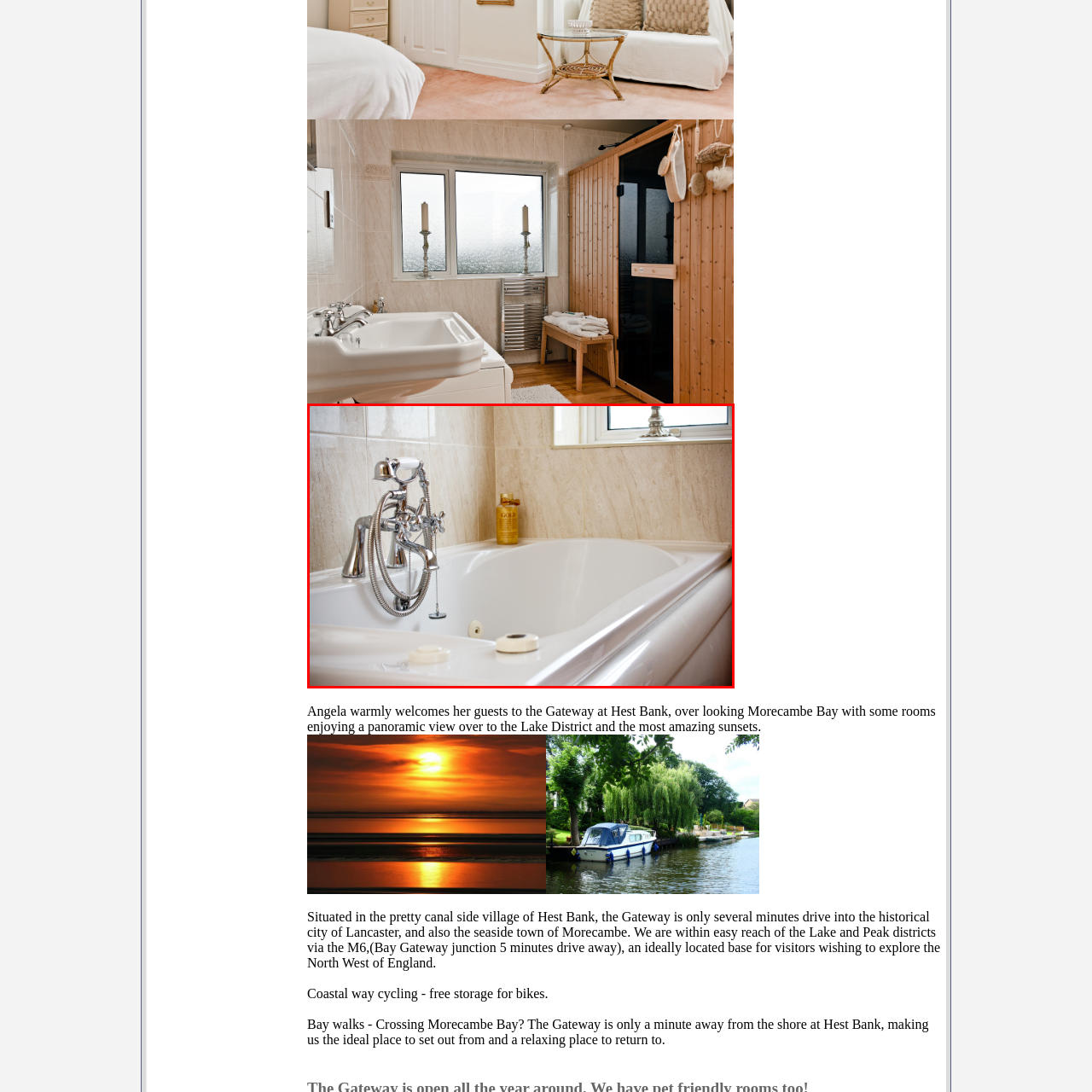What is the purpose of the window in the bathroom? Focus on the image highlighted by the red bounding box and respond with a single word or a brief phrase.

To let in natural light